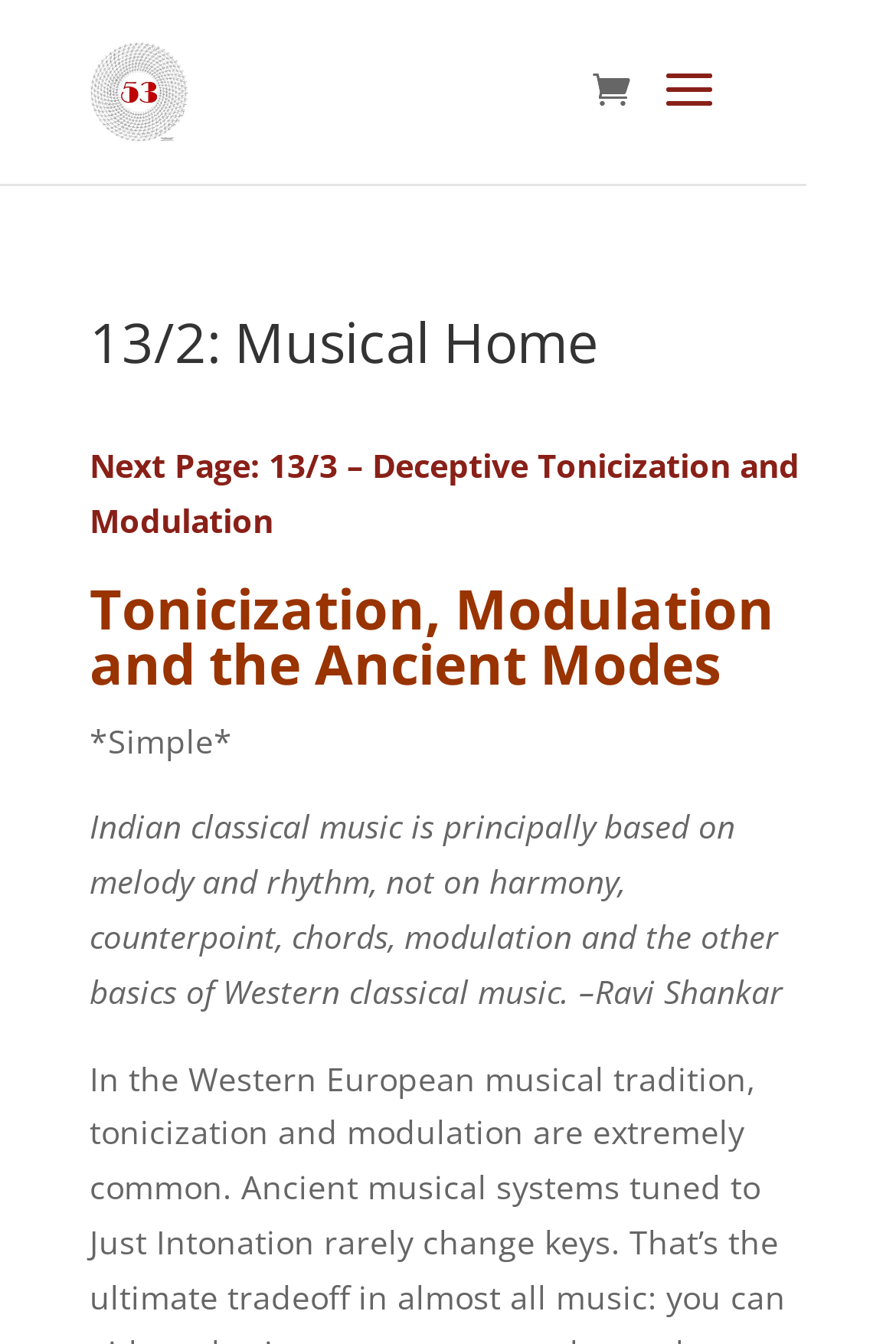Provide a brief response in the form of a single word or phrase:
Who is quoted in the webpage?

Ravi Shankar